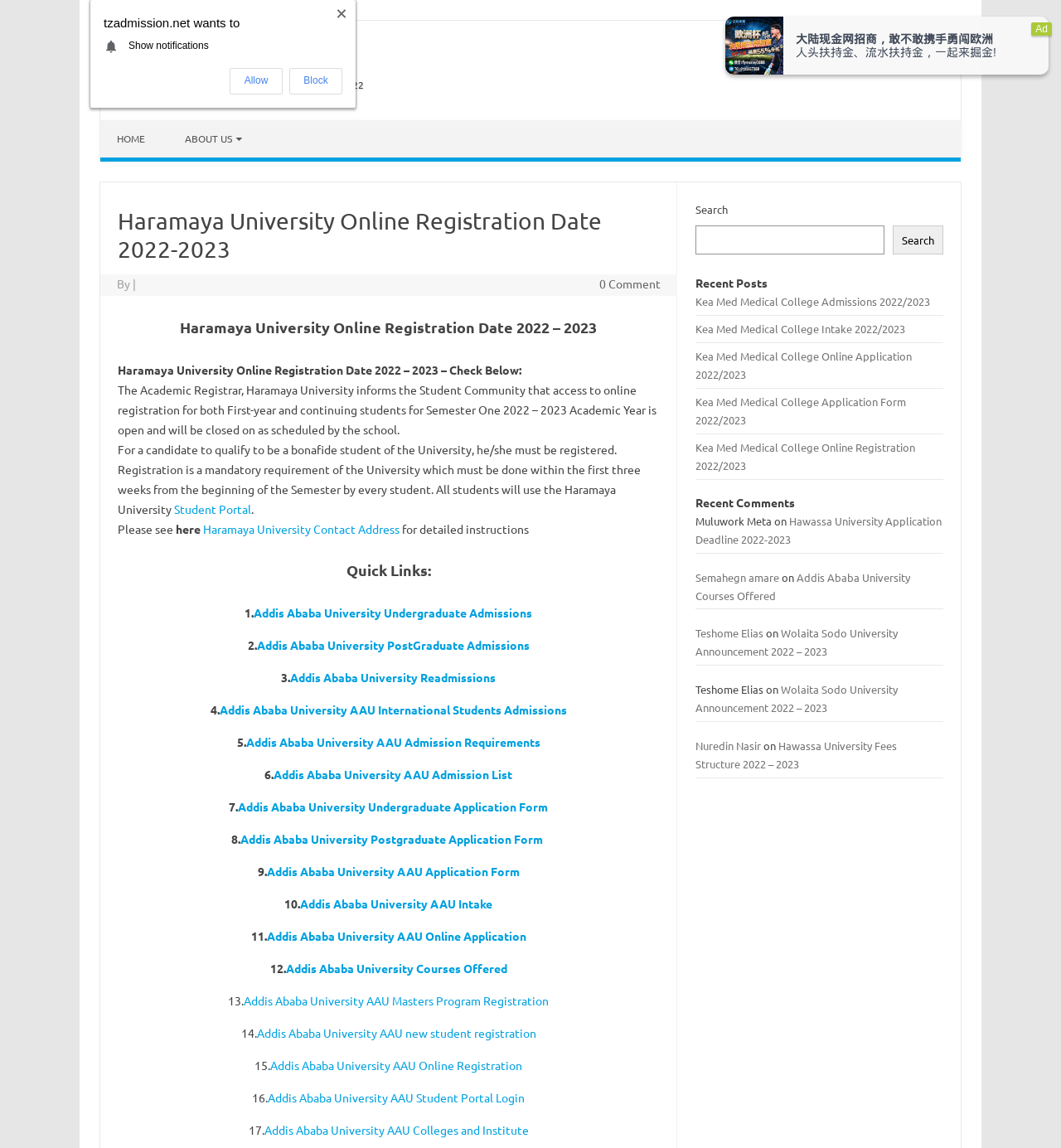Please find the bounding box coordinates of the element that you should click to achieve the following instruction: "View the 'Recent Posts' section". The coordinates should be presented as four float numbers between 0 and 1: [left, top, right, bottom].

[0.656, 0.241, 0.889, 0.251]